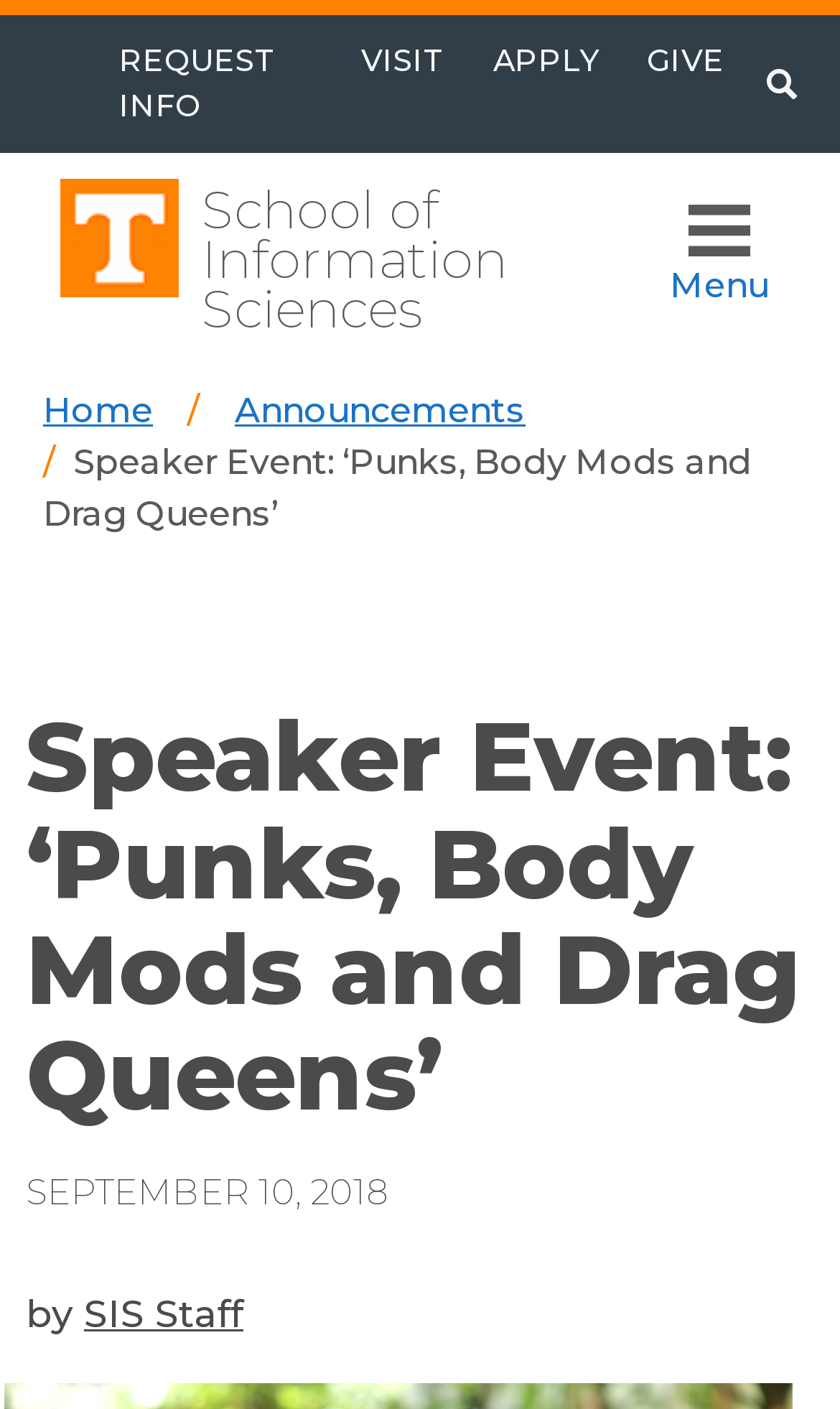Specify the bounding box coordinates of the area to click in order to execute this command: 'apply now'. The coordinates should consist of four float numbers ranging from 0 to 1, and should be formatted as [left, top, right, bottom].

[0.559, 0.011, 0.742, 0.077]